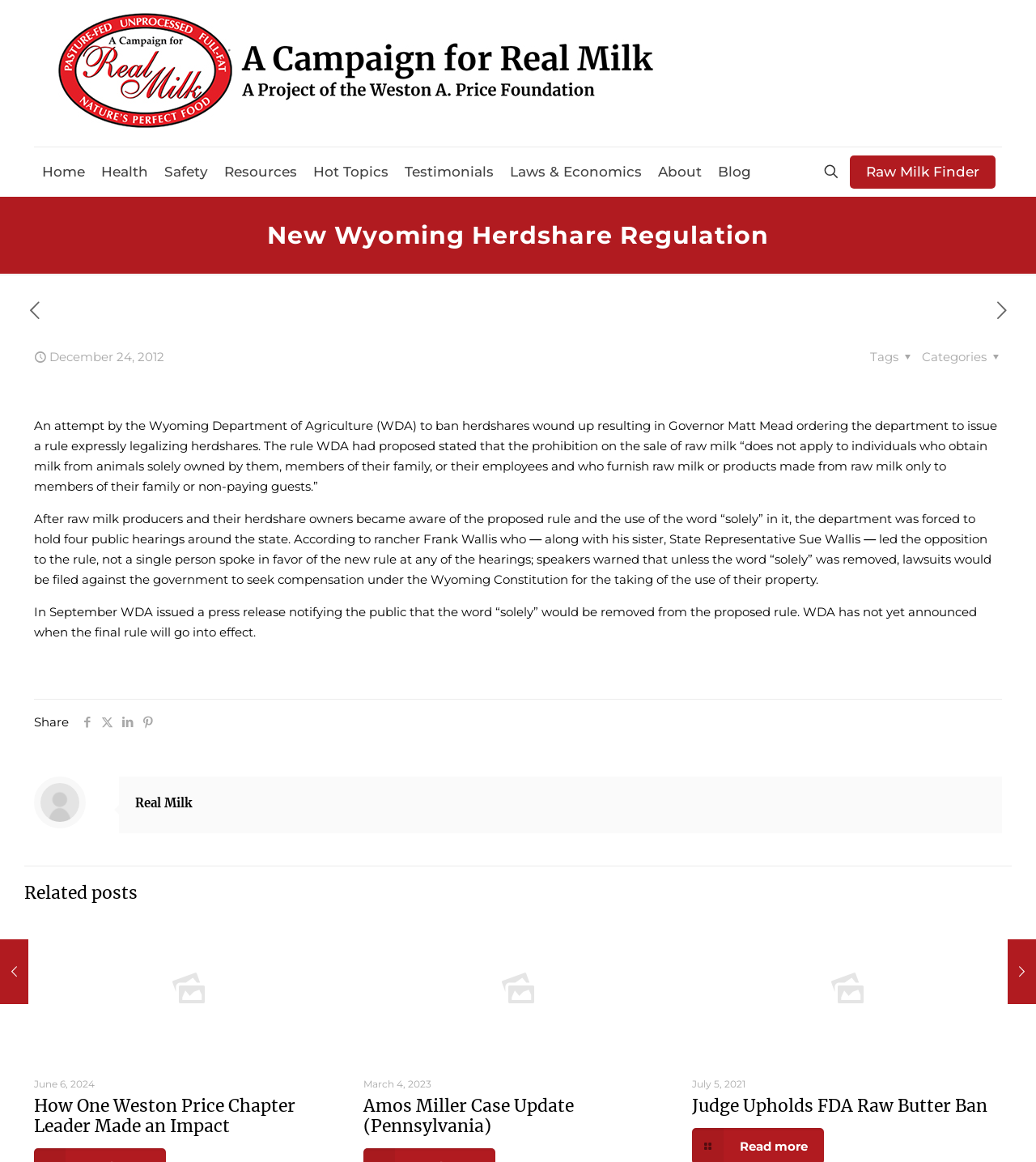Identify the bounding box of the HTML element described here: "aria-label="previous post"". Provide the coordinates as four float numbers between 0 and 1: [left, top, right, bottom].

[0.023, 0.257, 0.043, 0.278]